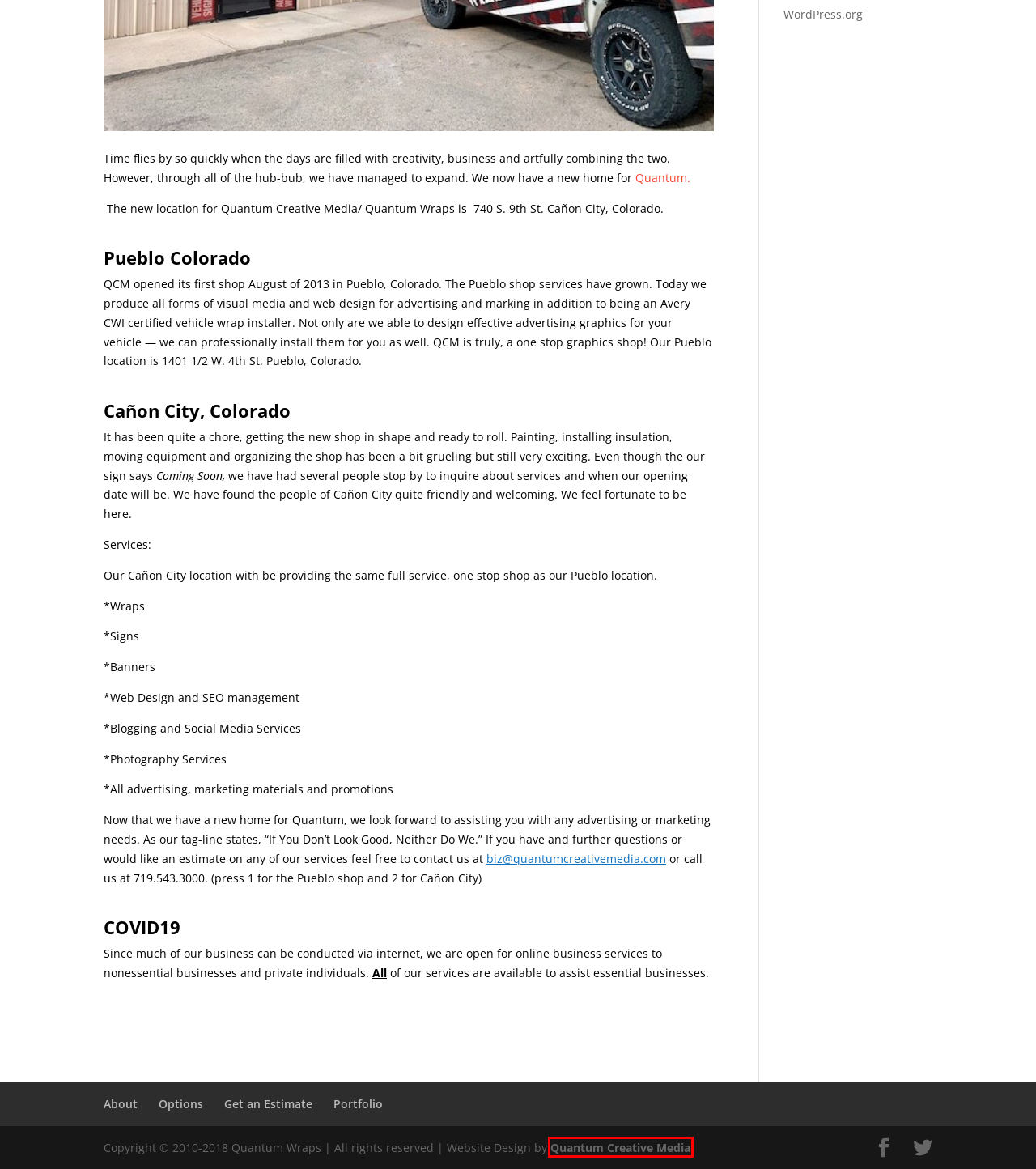Look at the given screenshot of a webpage with a red rectangle bounding box around a UI element. Pick the description that best matches the new webpage after clicking the element highlighted. The descriptions are:
A. Portfolio | Quantum Wraps Graphic Design, Car Wraps, Truck Wraps
B. Web Designers | Quantum Creative Media - Quantum Wraps | Cañon City
C. Log In ‹ Quantum Wraps — WordPress
D. January, 2021 | Quantum Wraps
E. Options | Quantum Wraps
F. Blog Tool, Publishing Platform, and CMS – WordPress.org
G. Cart | Quantum Wraps
H. Quantum Wraps

B